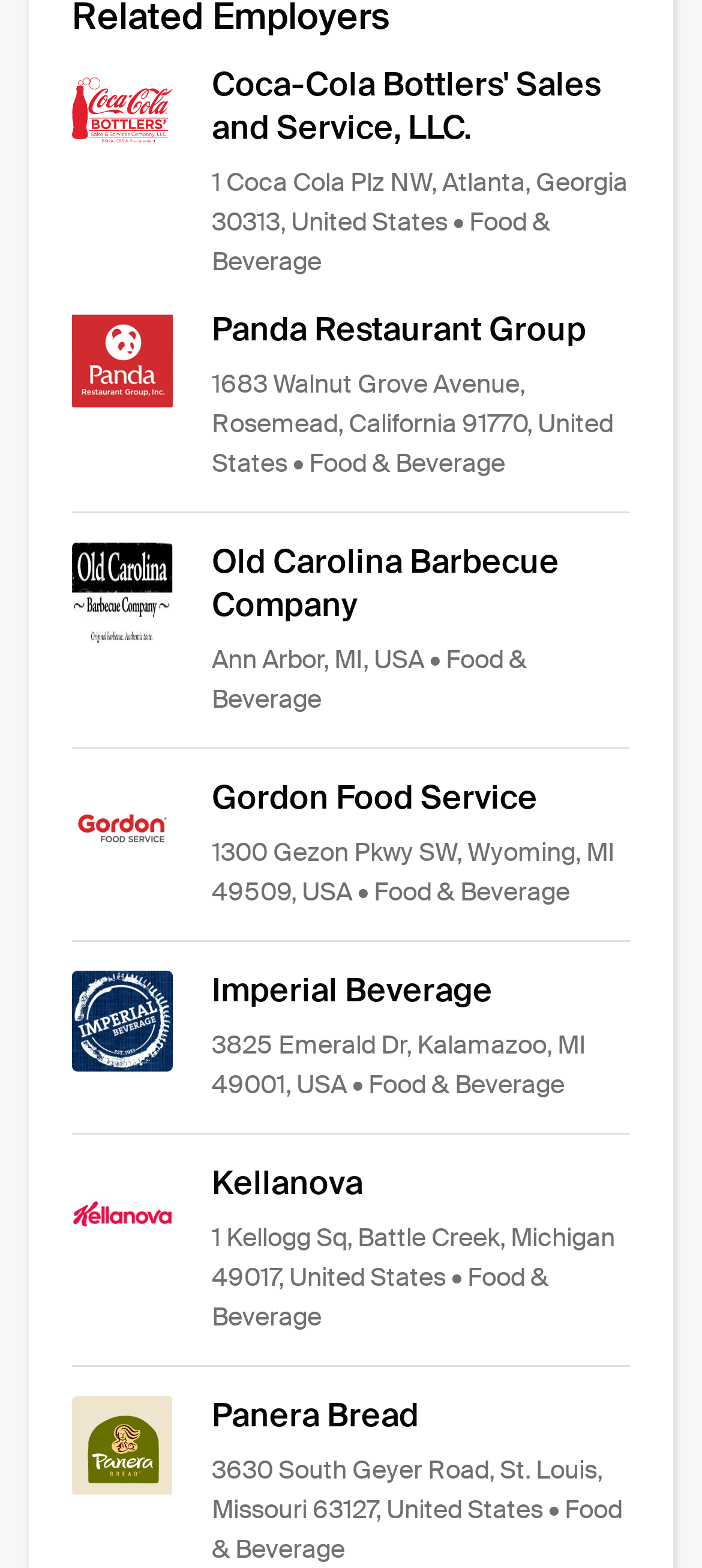Please give a concise answer to this question using a single word or phrase: 
What is the name of the company with the address '3630 South Geyer Road, St. Louis, Missouri 63127, United States'?

Panera Bread